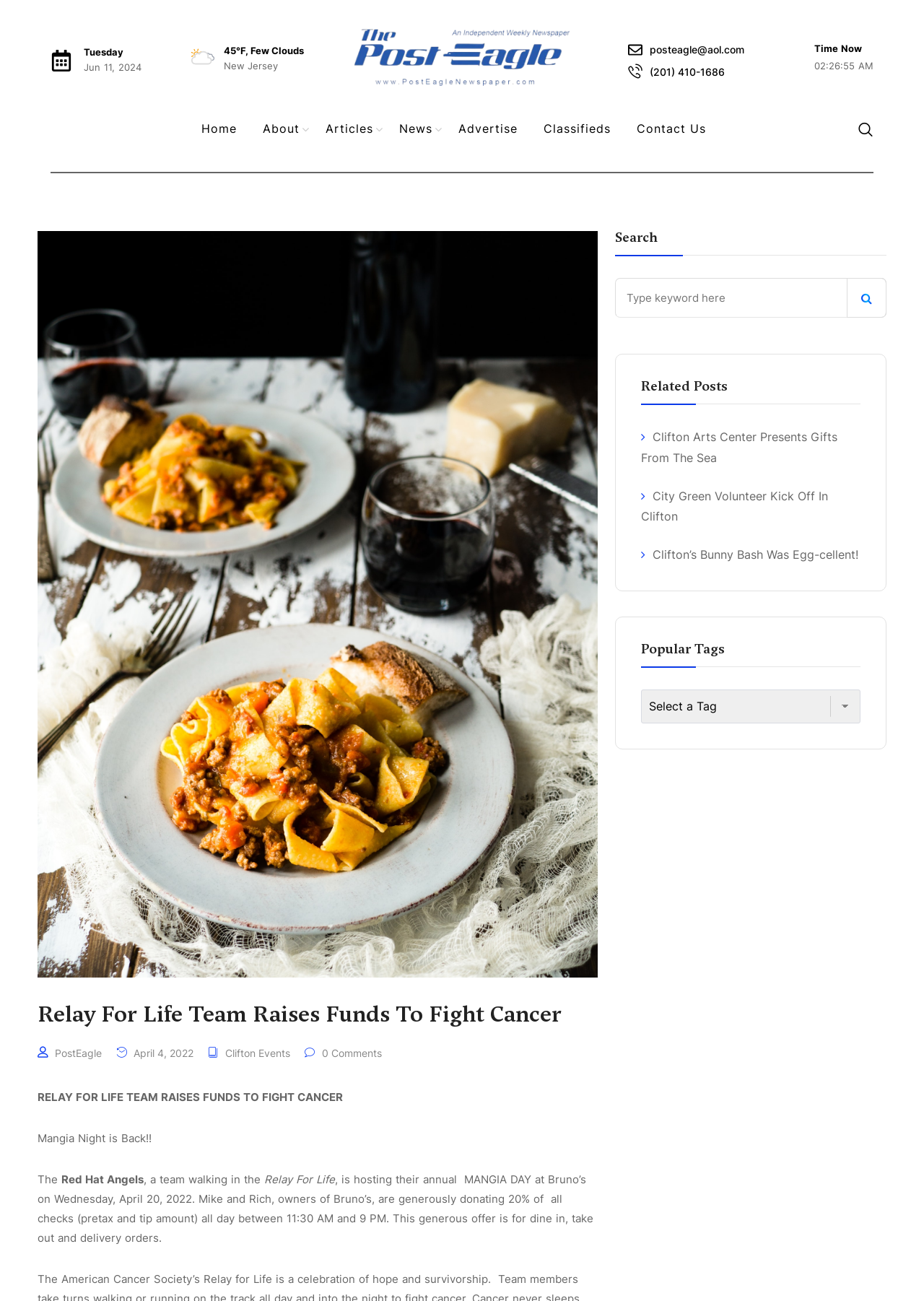Show the bounding box coordinates of the region that should be clicked to follow the instruction: "Click the 'Home' link."

[0.204, 0.077, 0.27, 0.121]